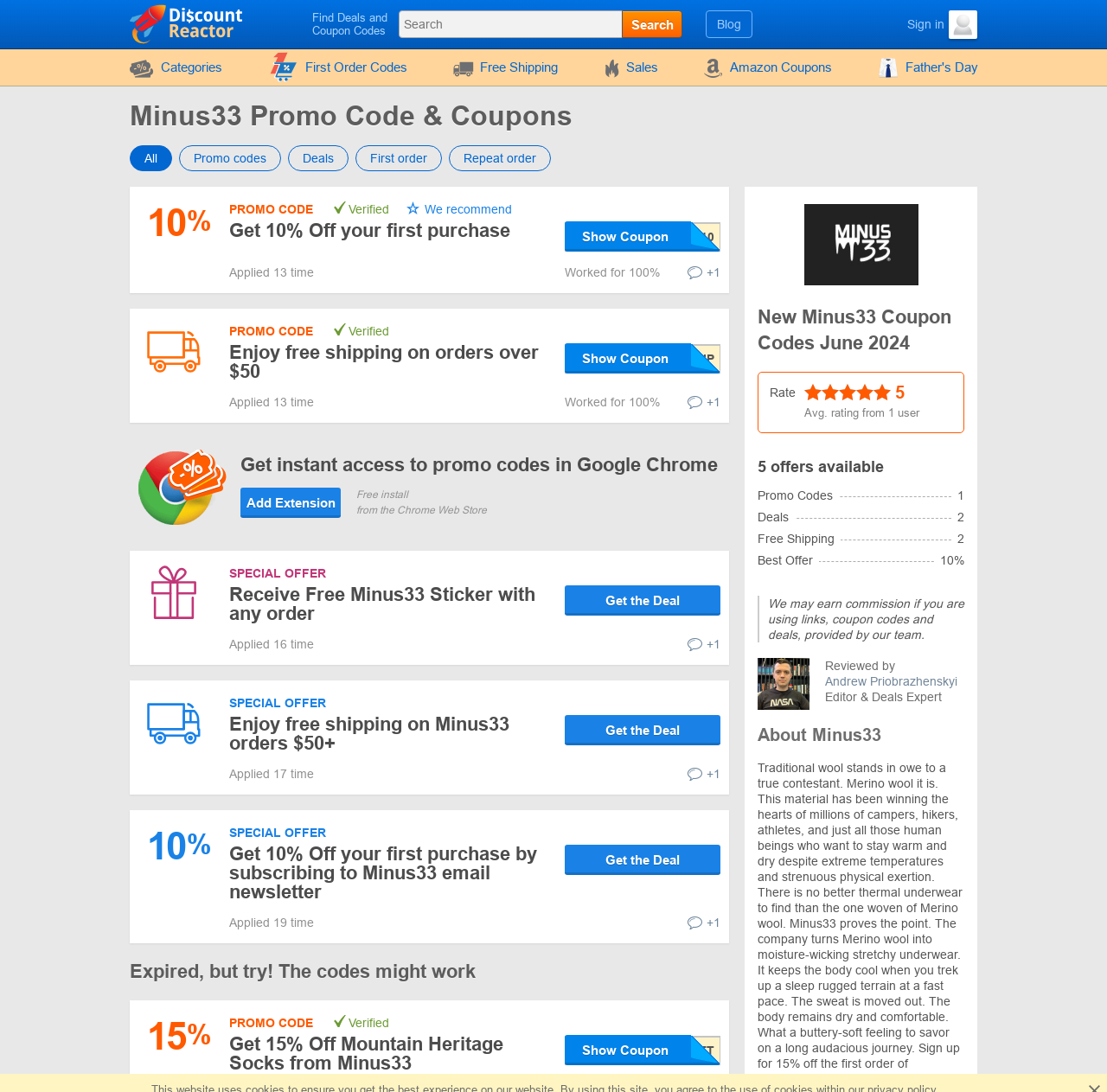Can you specify the bounding box coordinates for the region that should be clicked to fulfill this instruction: "Get instant access to promo codes in Google Chrome".

[0.217, 0.416, 0.648, 0.435]